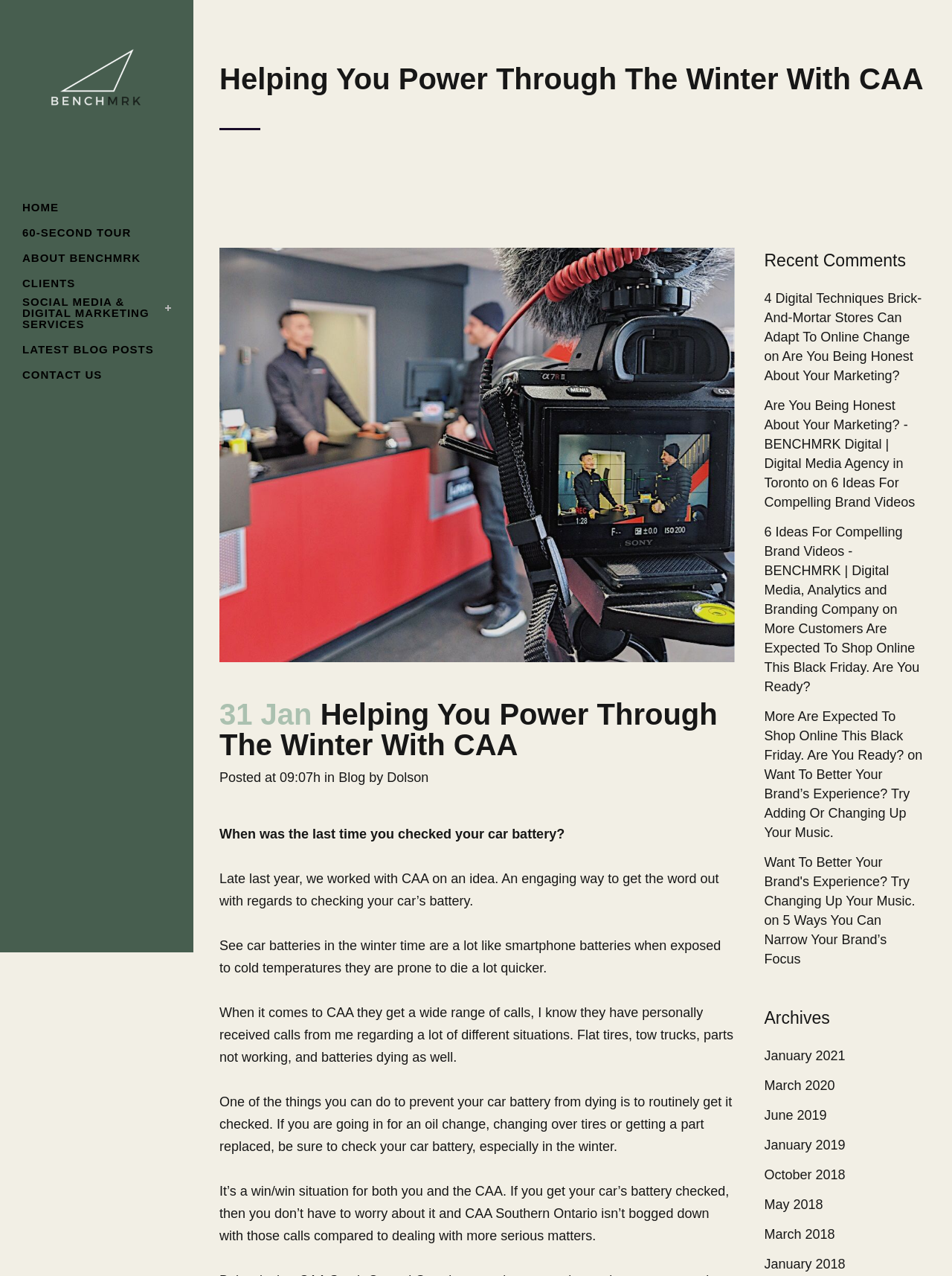Locate and generate the text content of the webpage's heading.

Helping You Power Through The Winter With CAA